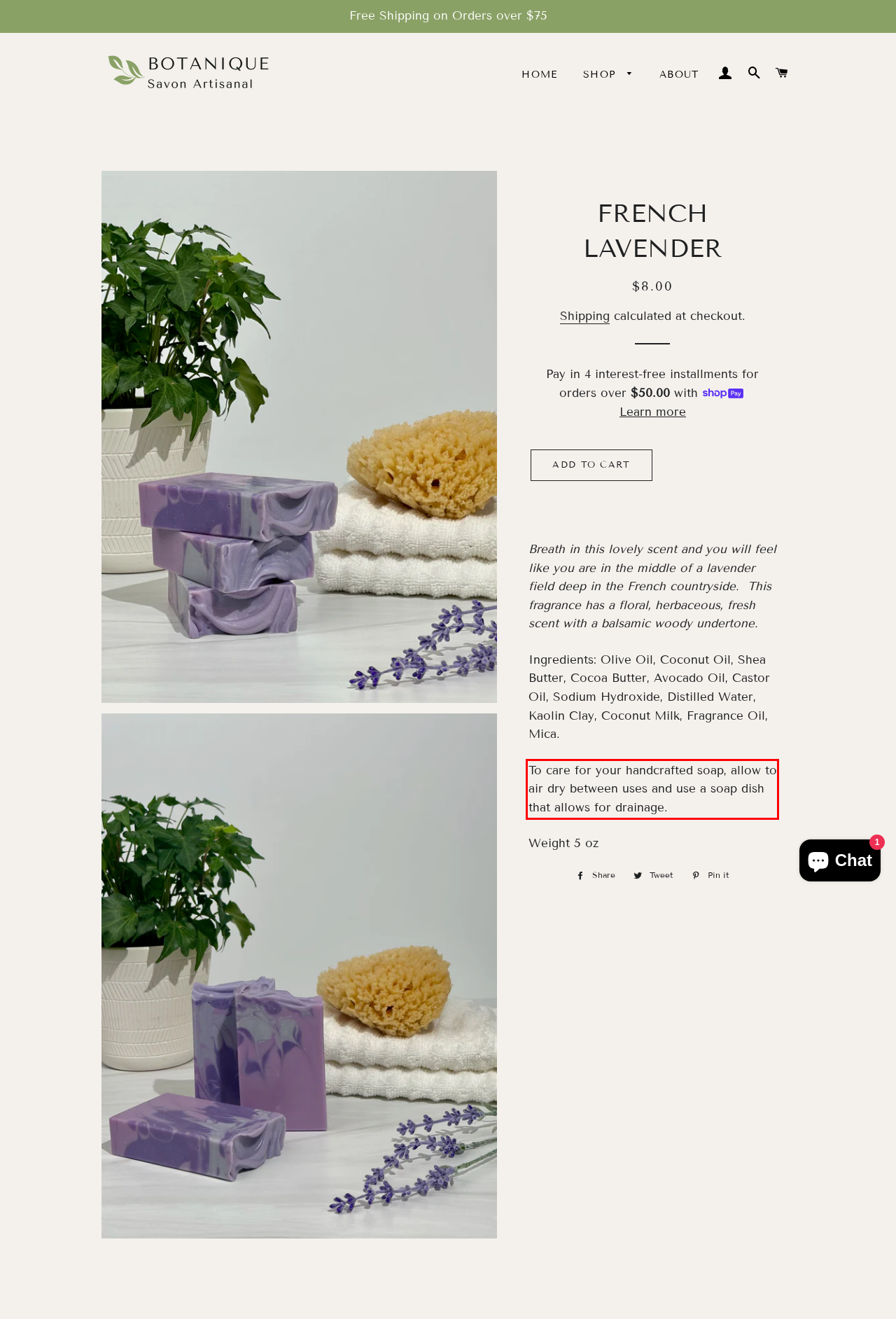Please extract the text content within the red bounding box on the webpage screenshot using OCR.

To care for your handcrafted soap, allow to air dry between uses and use a soap dish that allows for drainage.